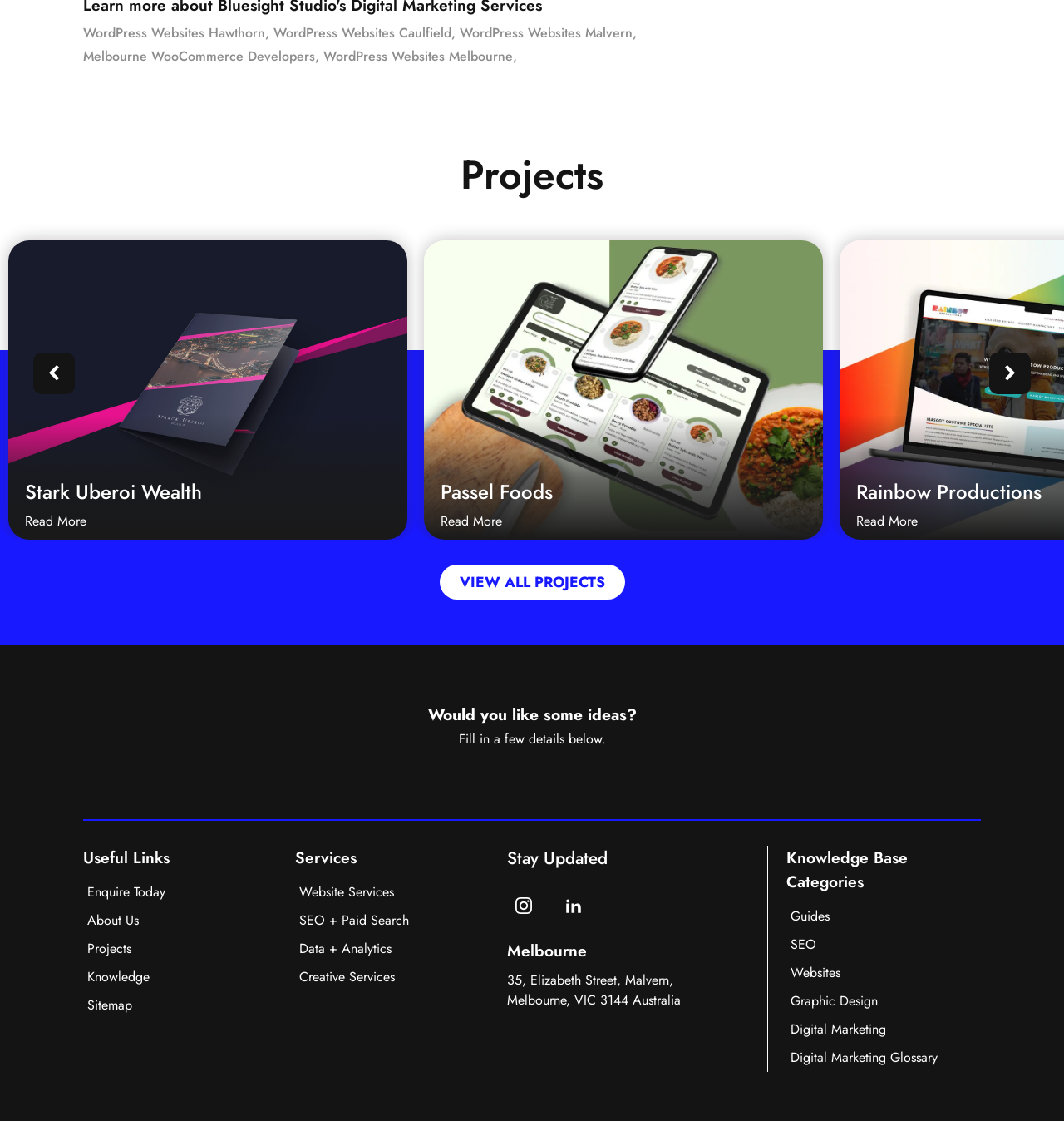What is the main topic of the knowledge base categories?
Please provide a comprehensive and detailed answer to the question.

I found the main topic of the knowledge base categories by looking at the links and headings, which include 'Guides', 'SEO', 'Websites', 'Graphic Design', and 'Digital Marketing', suggesting the main topic is digital marketing.